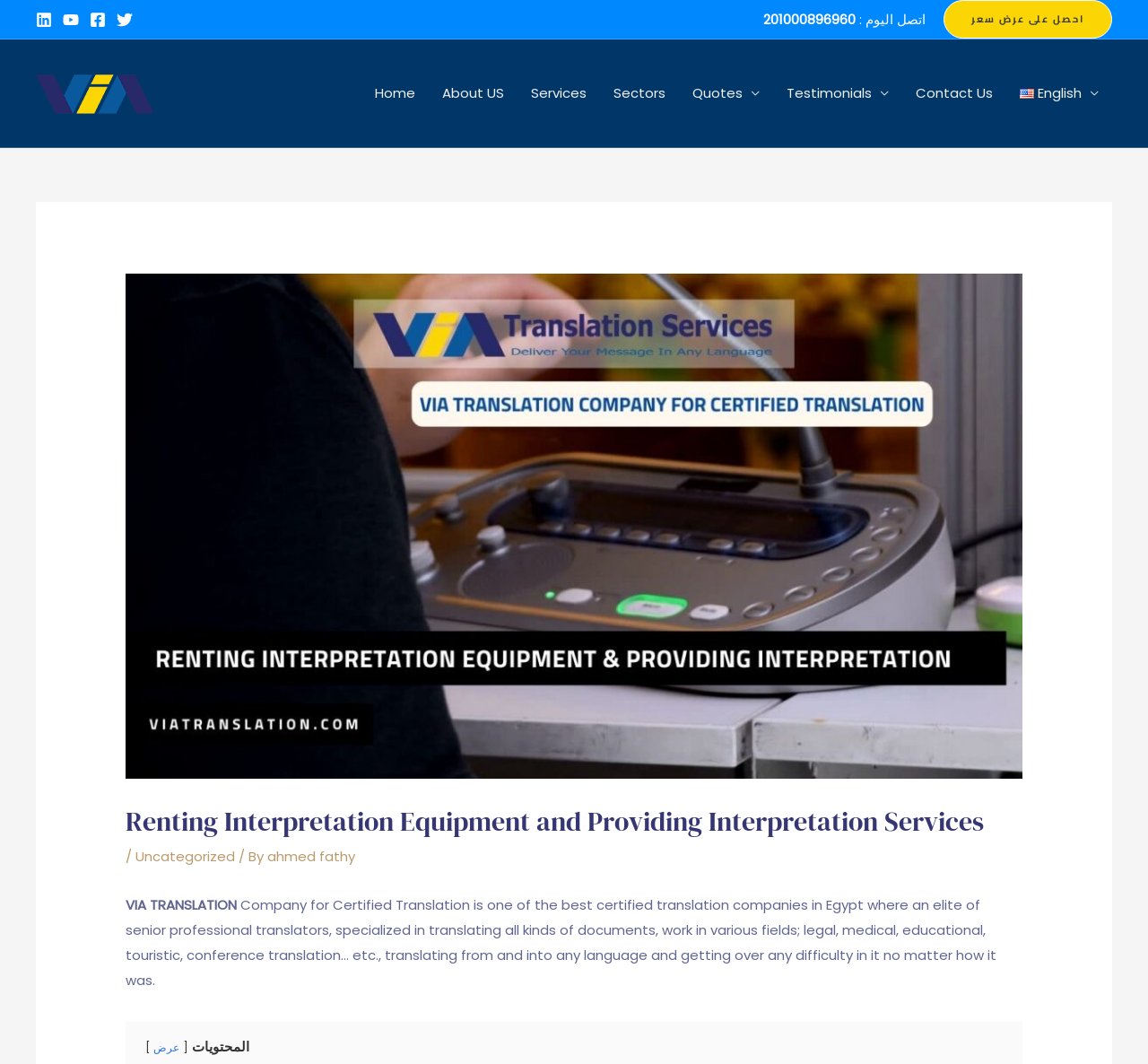Extract the bounding box coordinates of the UI element described by: "احصل على عرض سعر". The coordinates should include four float numbers ranging from 0 to 1, e.g., [left, top, right, bottom].

[0.822, 0.0, 0.969, 0.036]